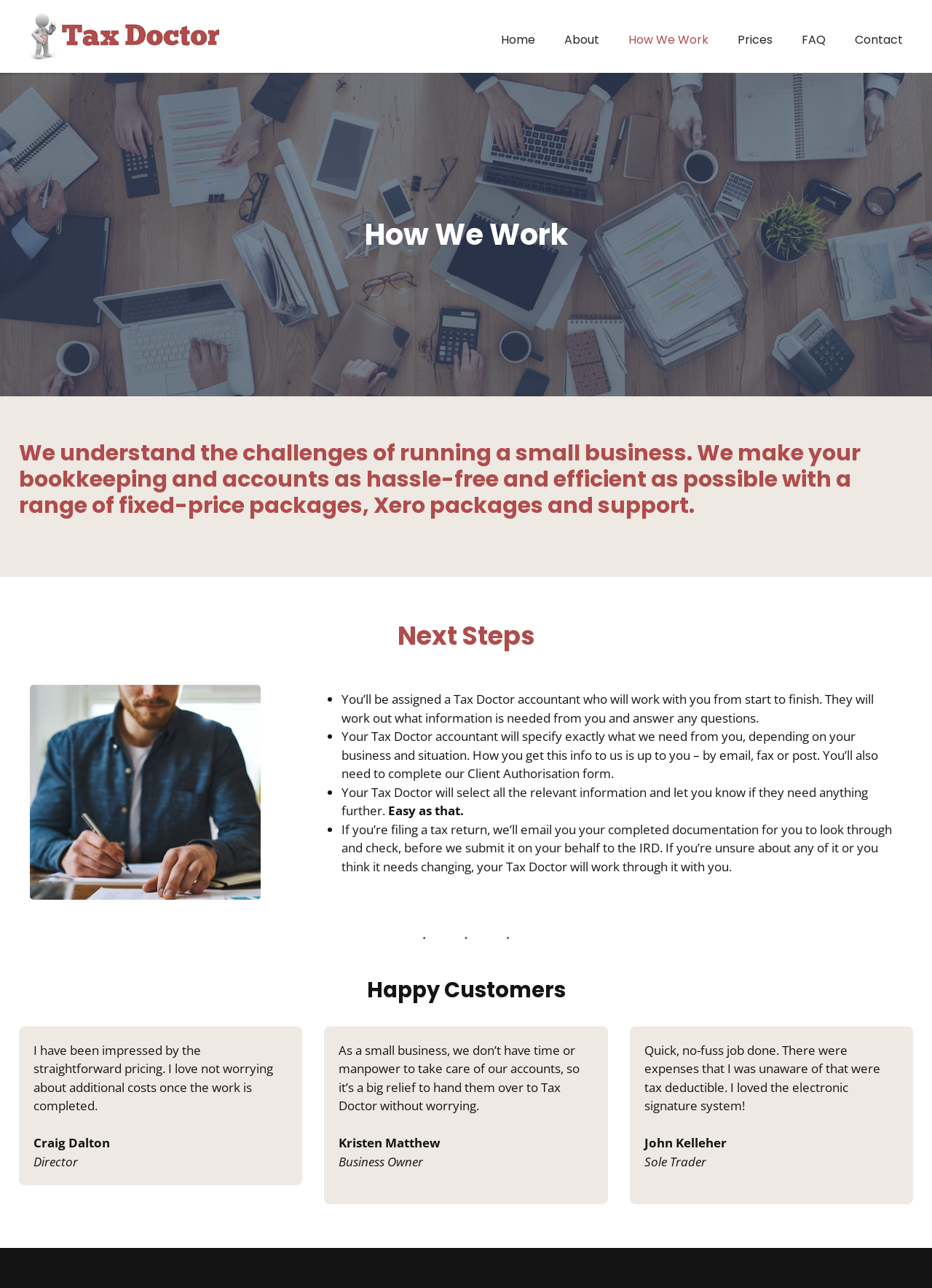What is the name of the company?
Provide an in-depth answer to the question, covering all aspects.

The name of the company can be found in the banner section at the top of the webpage, where it says 'Tax Doctor' in the image and link elements.